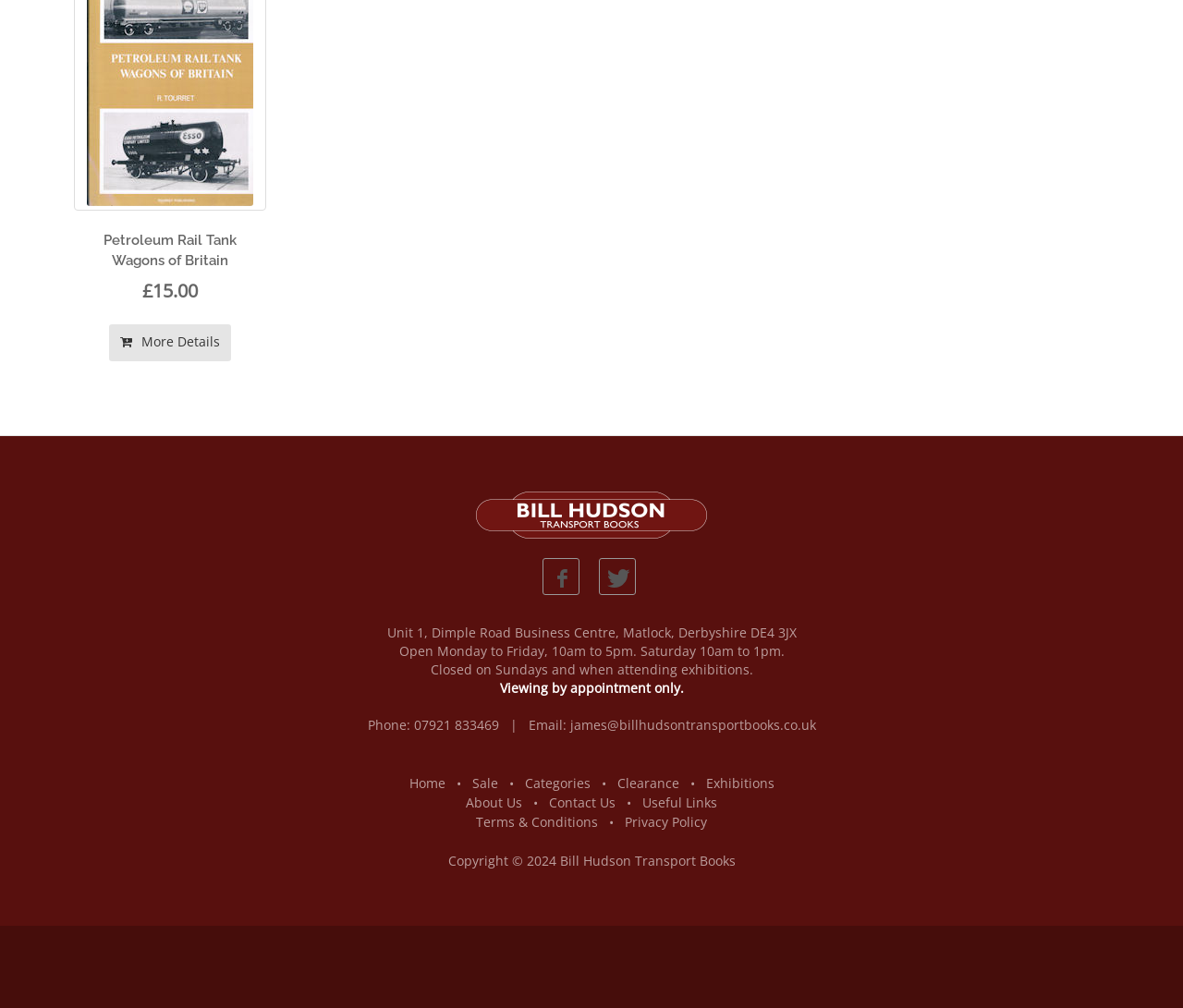Can you give a comprehensive explanation to the question given the content of the image?
What are the business hours of Bill Hudson Transport Books?

The business hours are mentioned in the middle section of the webpage, which provides the operating hours of the business.